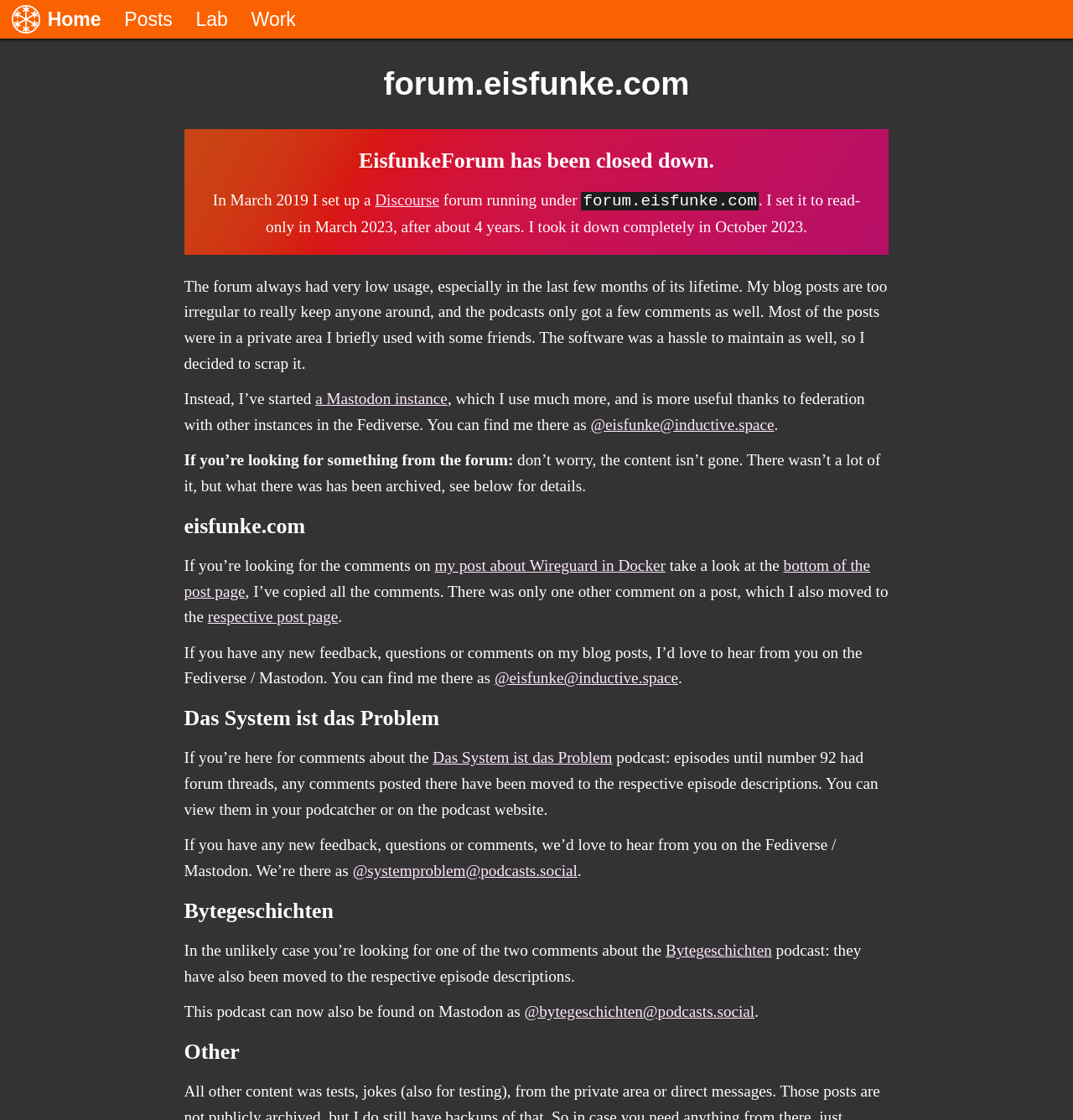Identify the bounding box for the UI element that is described as follows: "respective post page".

[0.194, 0.542, 0.315, 0.558]